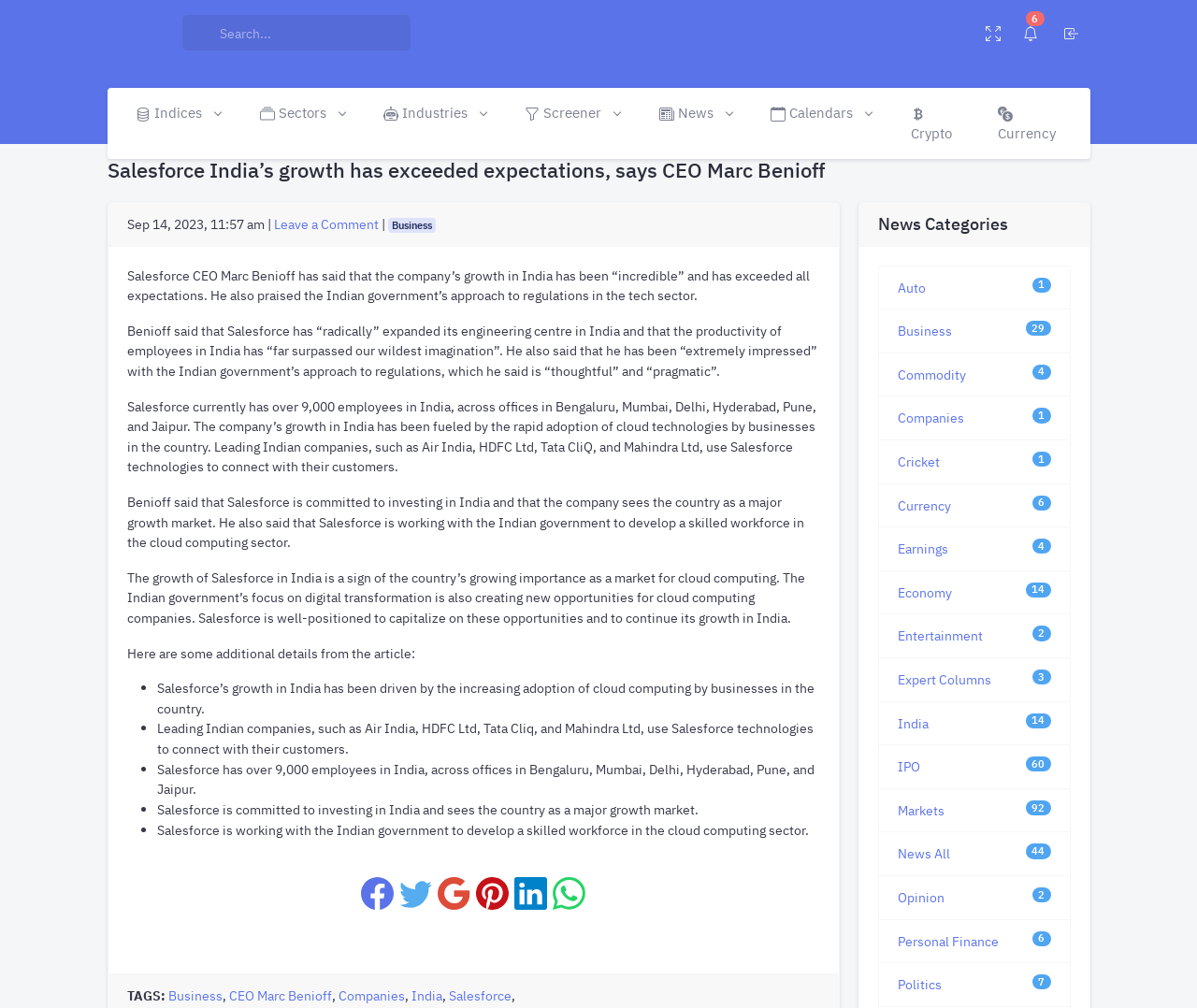What is the name of the company that uses Salesforce technologies to connect with their customers?
Please analyze the image and answer the question with as much detail as possible.

The answer can be found in the article's content, where it is mentioned that 'Leading Indian companies, such as Air India, HDFC Ltd, Tata CliQ, and Mahindra Ltd, use Salesforce technologies to connect with their customers.'